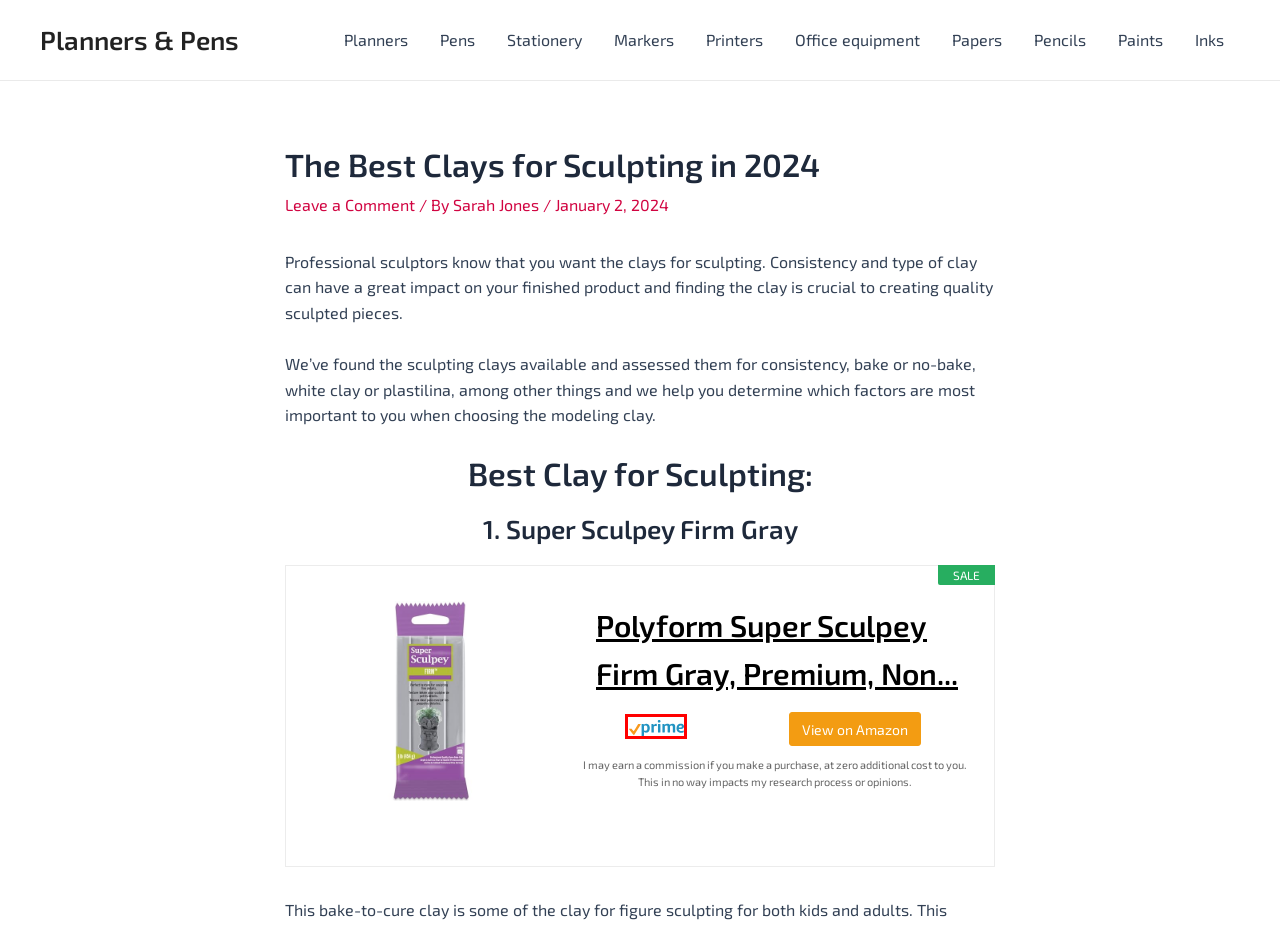Given a webpage screenshot with a red bounding box around a UI element, choose the webpage description that best matches the new webpage after clicking the element within the bounding box. Here are the candidates:
A. Papers Archives - Planners & Pens
B. Paints Archives - Planners & Pens
C. Planners & Pens - Choose the Best for Your Goal
D. Pencils Archives - Planners & Pens
E. Оffice equipment Archives - Planners & Pens
F. Amazon.com
G. Pens Archives - Planners & Pens
H. Amazon.com: Amazon Prime

H